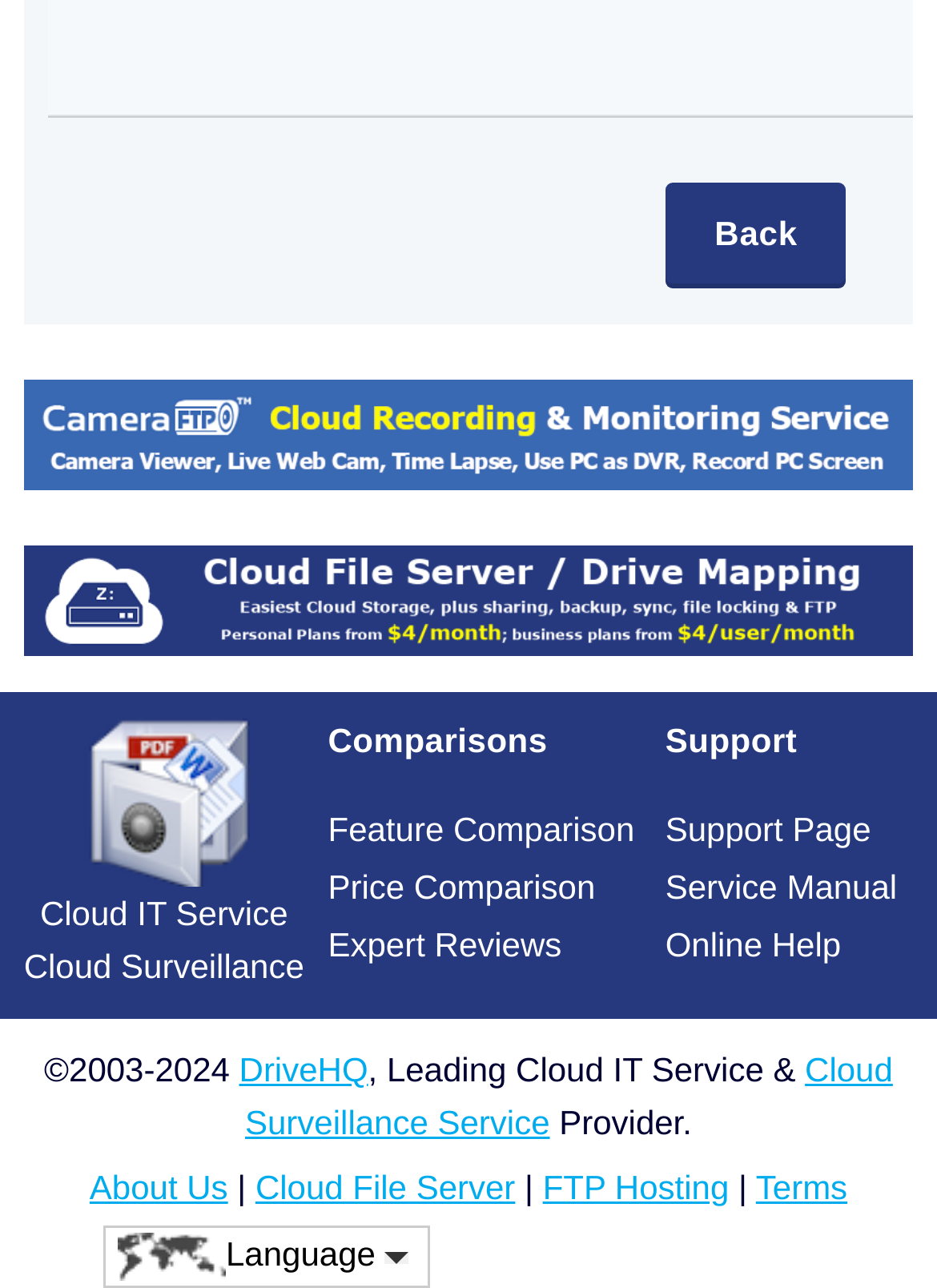Using the information in the image, give a comprehensive answer to the question: 
What is the company's name?

The company's name is mentioned in the footer section of the webpage, where it says '©2003-2024 DriveHQ, Leading Cloud IT Service & Cloud Surveillance Service Provider.'